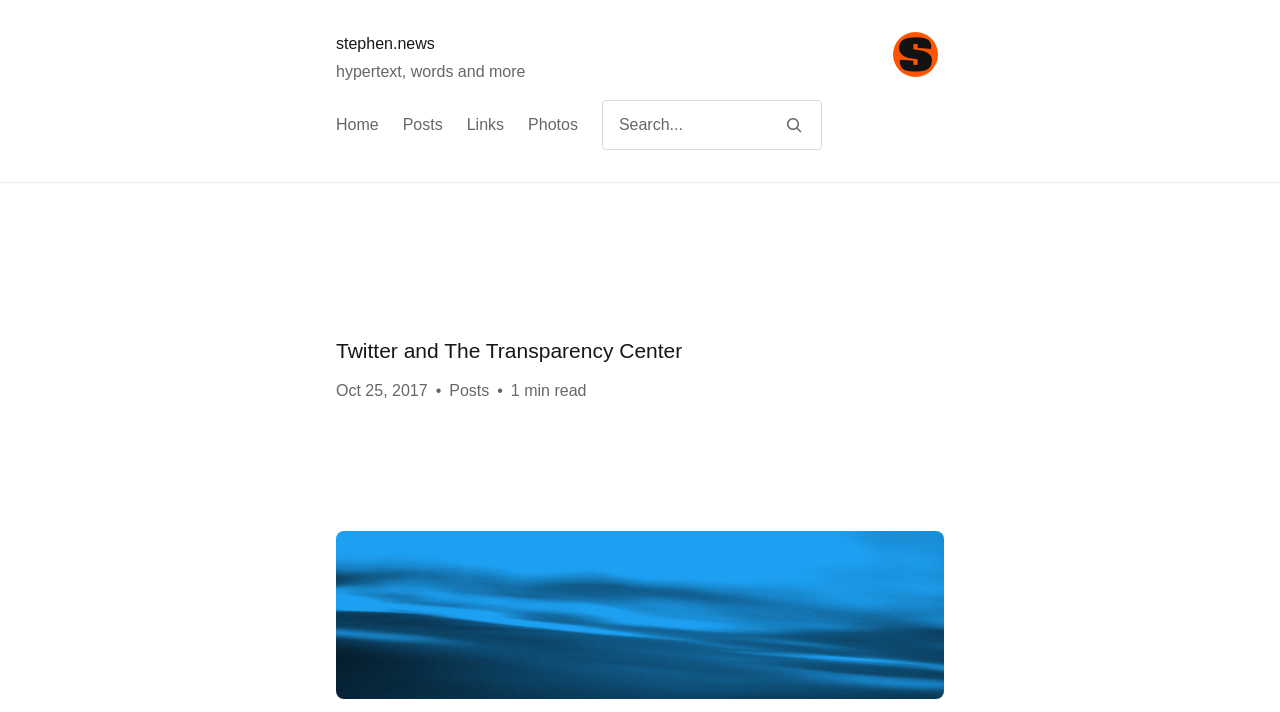Please locate and generate the primary heading on this webpage.

Twitter and The Transparency Center